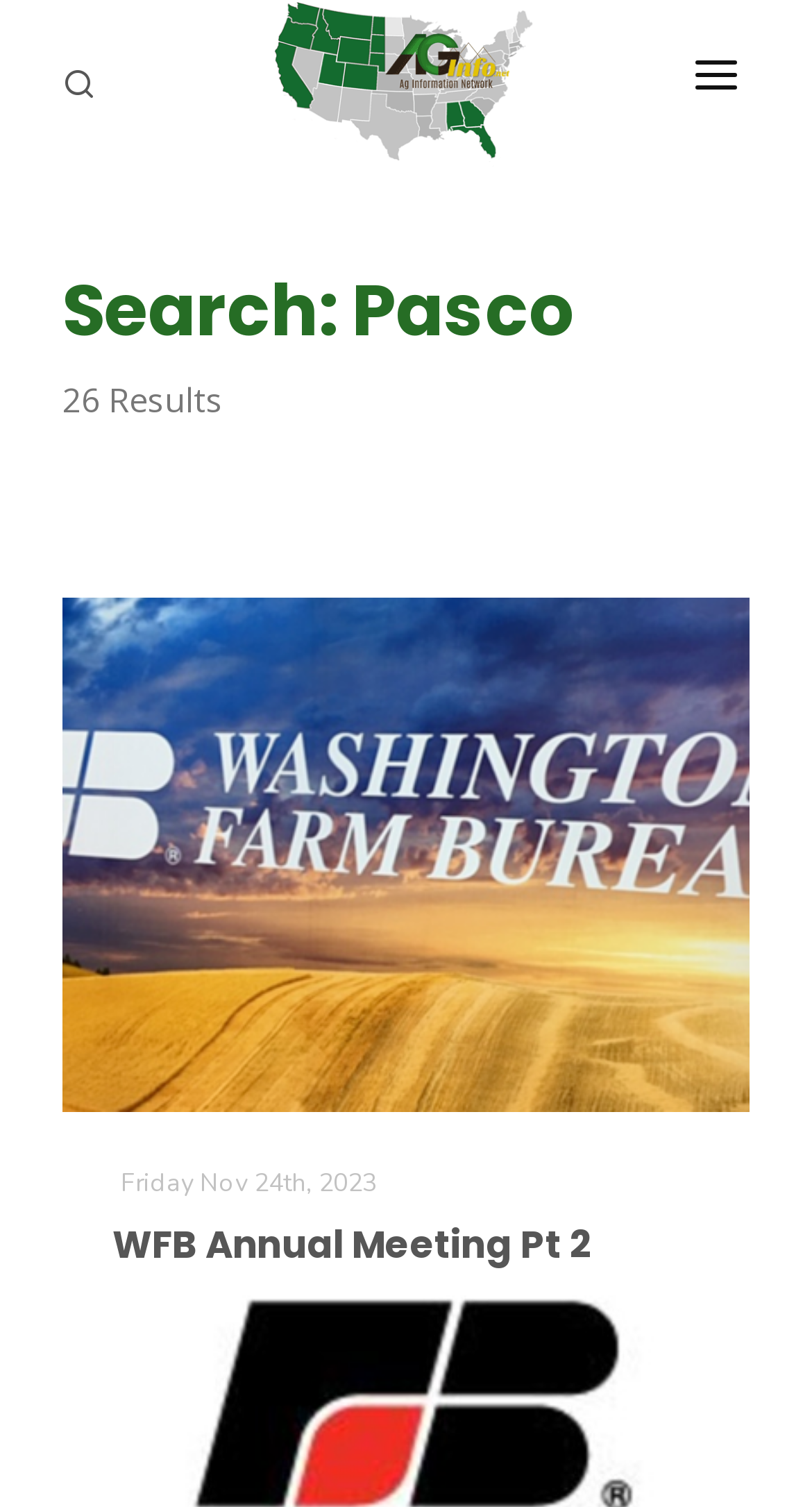What is the purpose of the search box?
From the image, respond using a single word or phrase.

To search for content